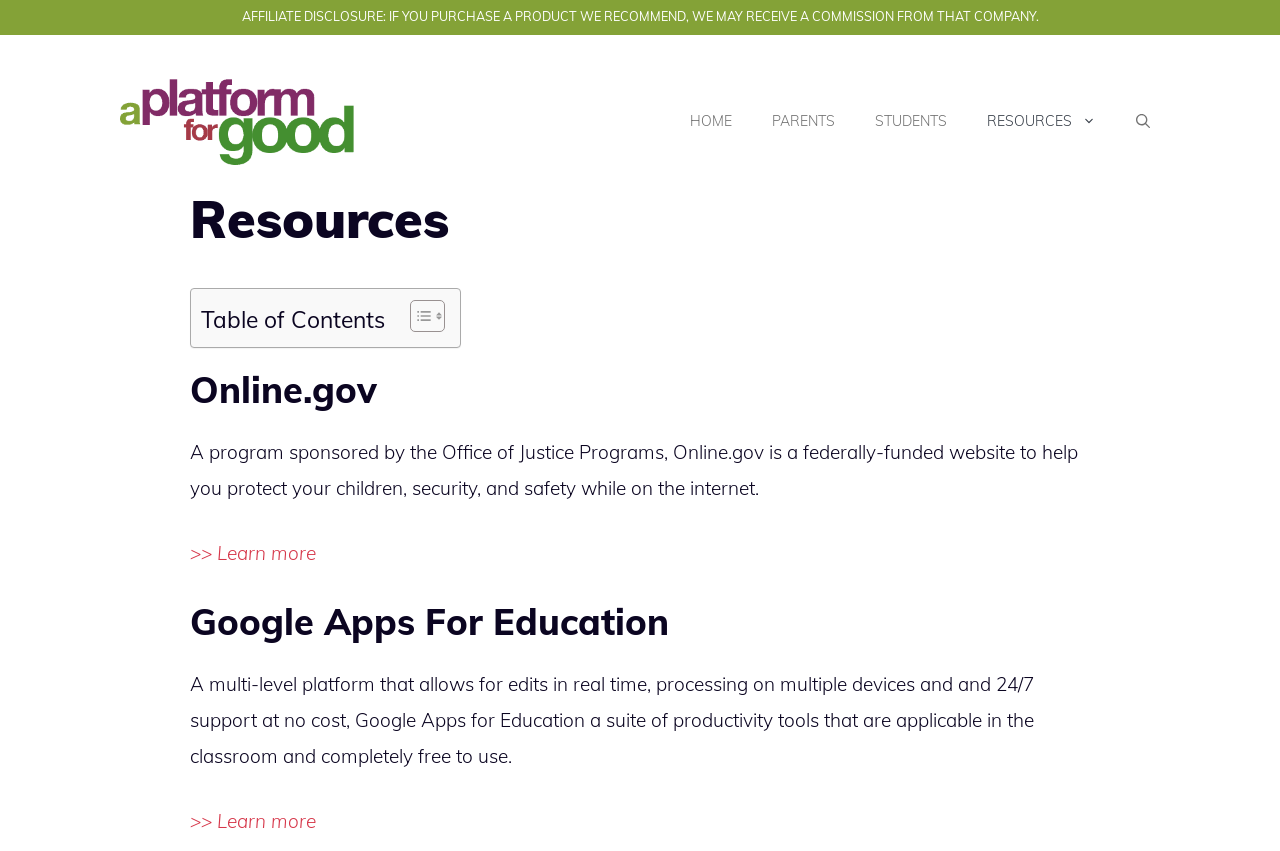Generate a comprehensive description of the webpage.

The webpage is titled "Resources - A Platform for Good - Making The World A Better Place" and has a complementary section at the top with a static text about affiliate disclosure. Below this section, there is a banner with a site title "A Platform for Good – Making The World A Better Place" accompanied by an image.

The main navigation menu is located on the right side of the page, with five links: "HOME", "PARENTS", "STUDENTS", "RESOURCES", and "Open Search Bar". Above the navigation menu, there is a header section with a heading "Resources".

The main content area is divided into sections, each with a heading and descriptive text. The first section is about "Online.gov", a federally-funded website that helps protect children, security, and safety while on the internet. There is a link to "Learn more" about Online.gov.

Below this section, there is another section about "Google Apps For Education", a suite of productivity tools applicable in the classroom and completely free to use. This section also has a link to "Learn more" about Google Apps For Education.

On the left side of the page, there is a table of contents with a toggle button to expand or collapse it. The table of contents is not fully expanded, but it appears to have some links and images.